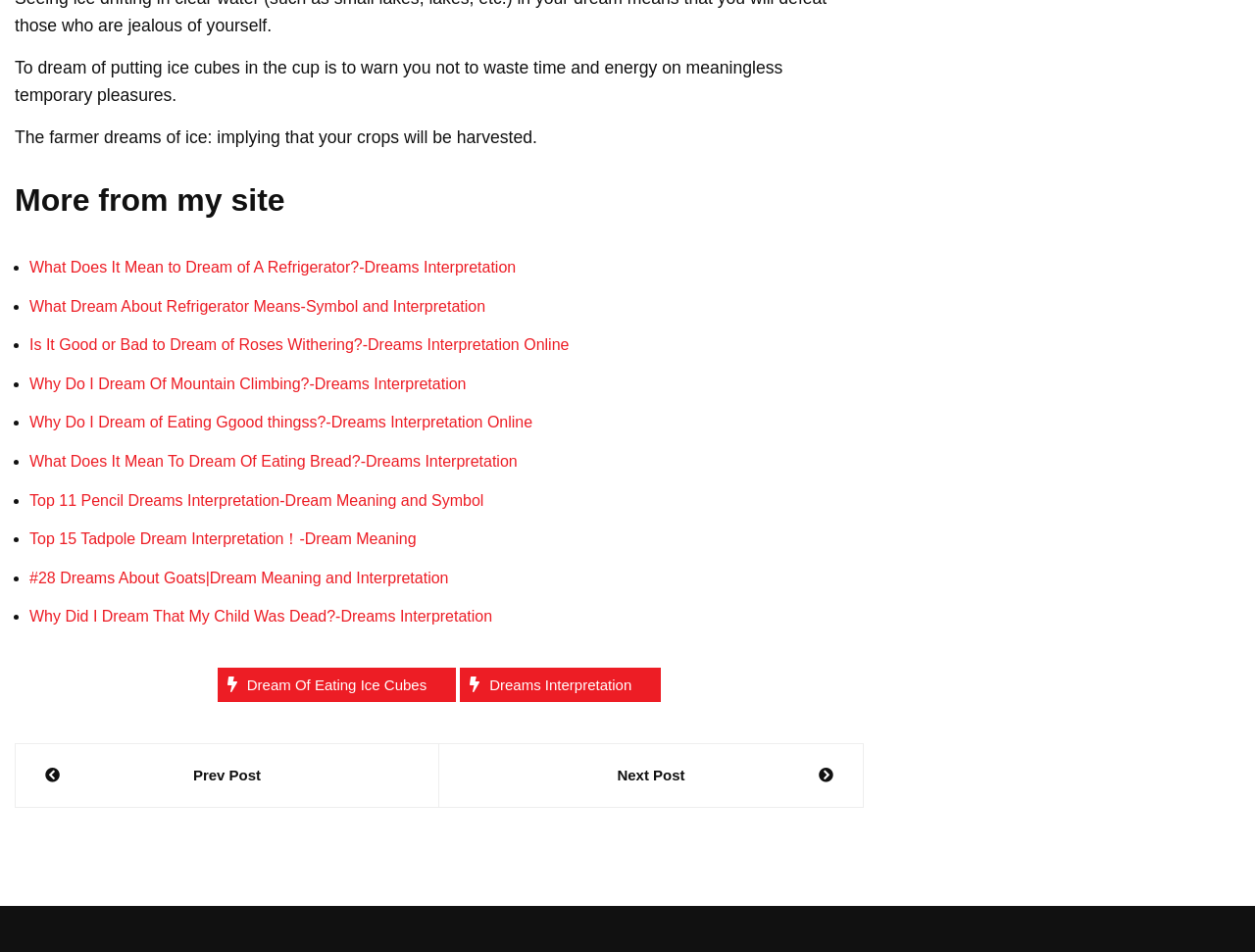Locate the bounding box coordinates of the UI element described by: "Dream Of Eating Ice Cubes". The bounding box coordinates should consist of four float numbers between 0 and 1, i.e., [left, top, right, bottom].

[0.173, 0.701, 0.363, 0.737]